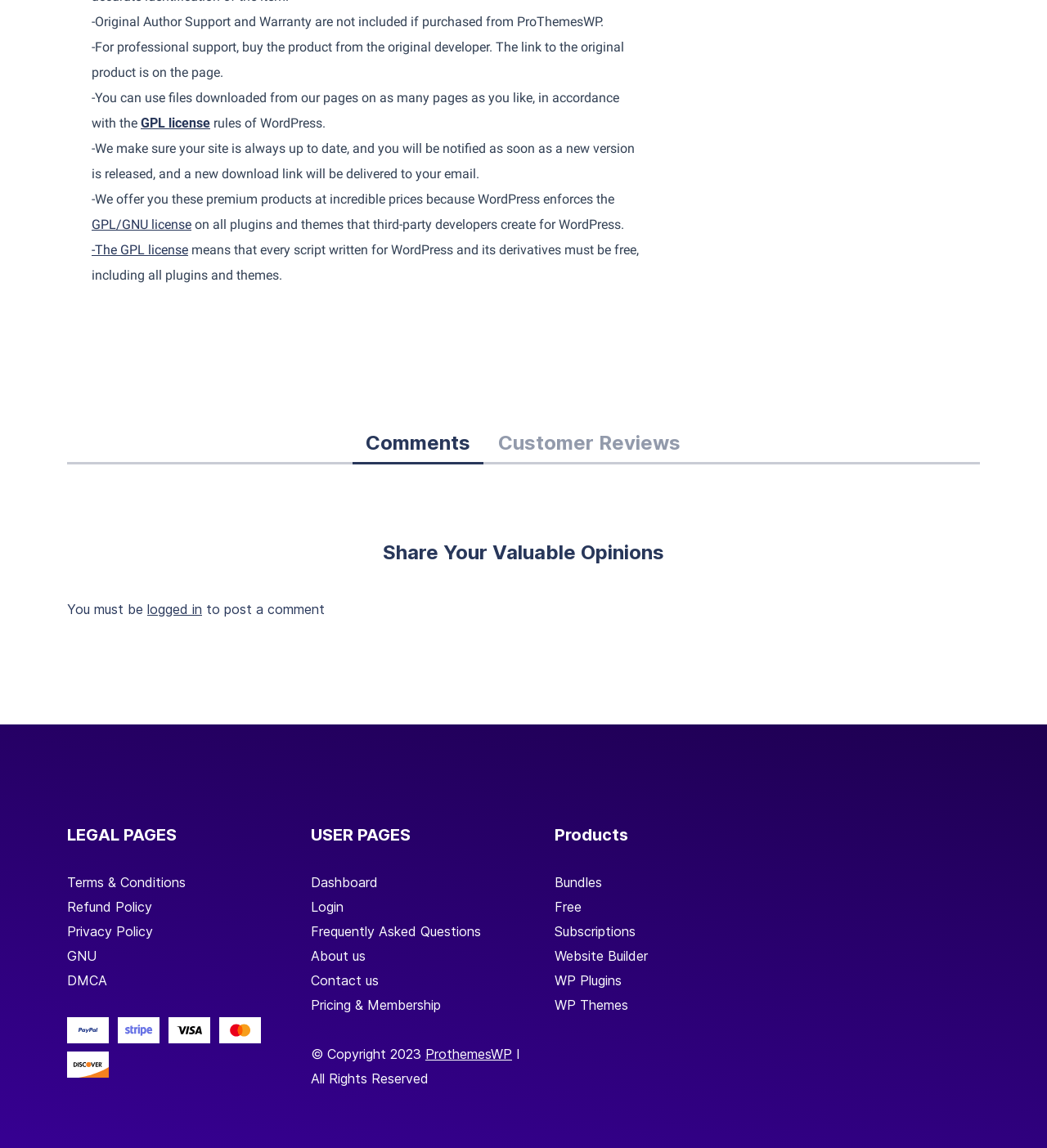Identify the bounding box coordinates of the specific part of the webpage to click to complete this instruction: "Click on the 'Login' link".

[0.297, 0.783, 0.328, 0.797]